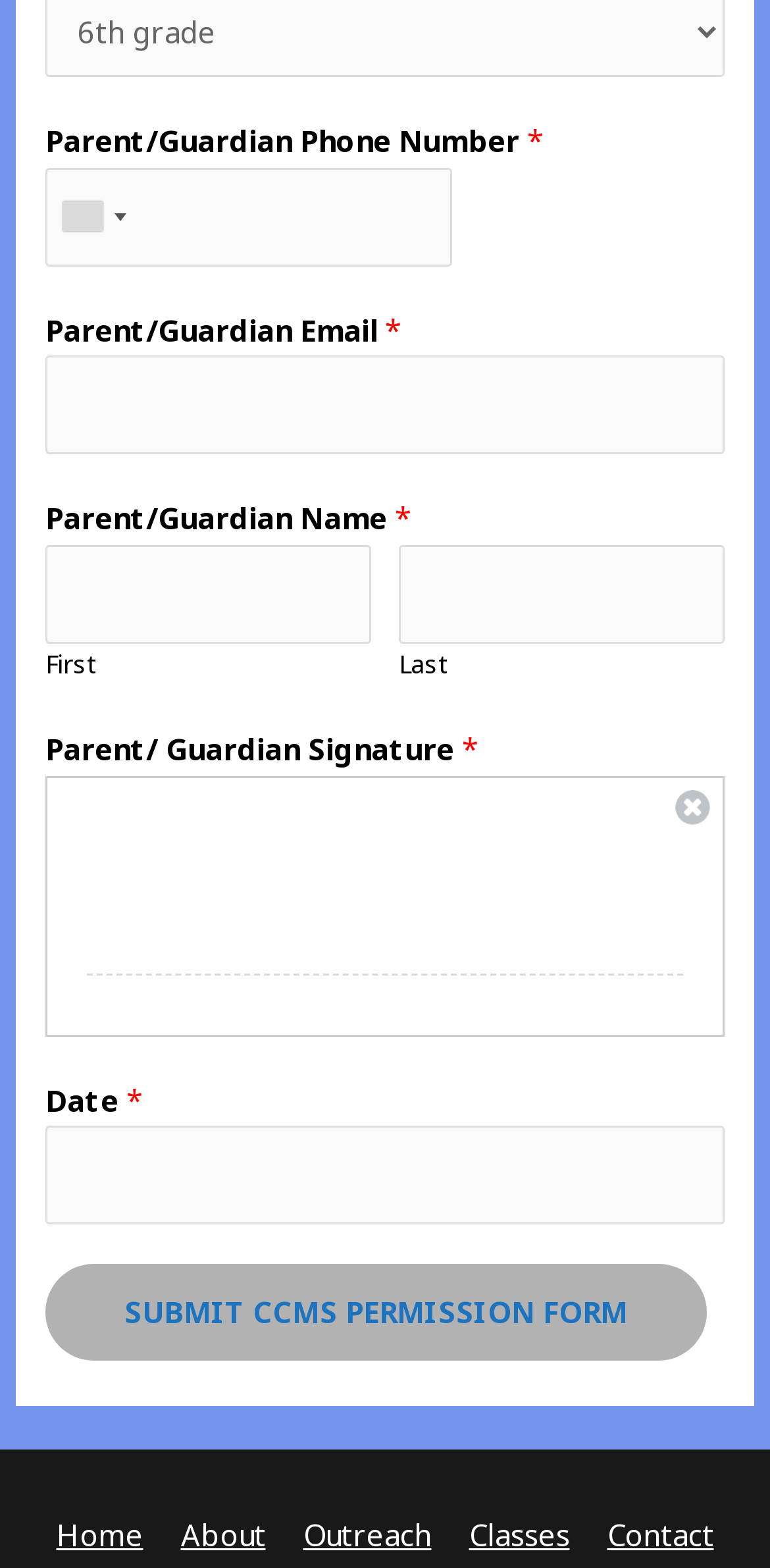Pinpoint the bounding box coordinates of the element to be clicked to execute the instruction: "Type parent/guardian email".

[0.059, 0.227, 0.941, 0.29]